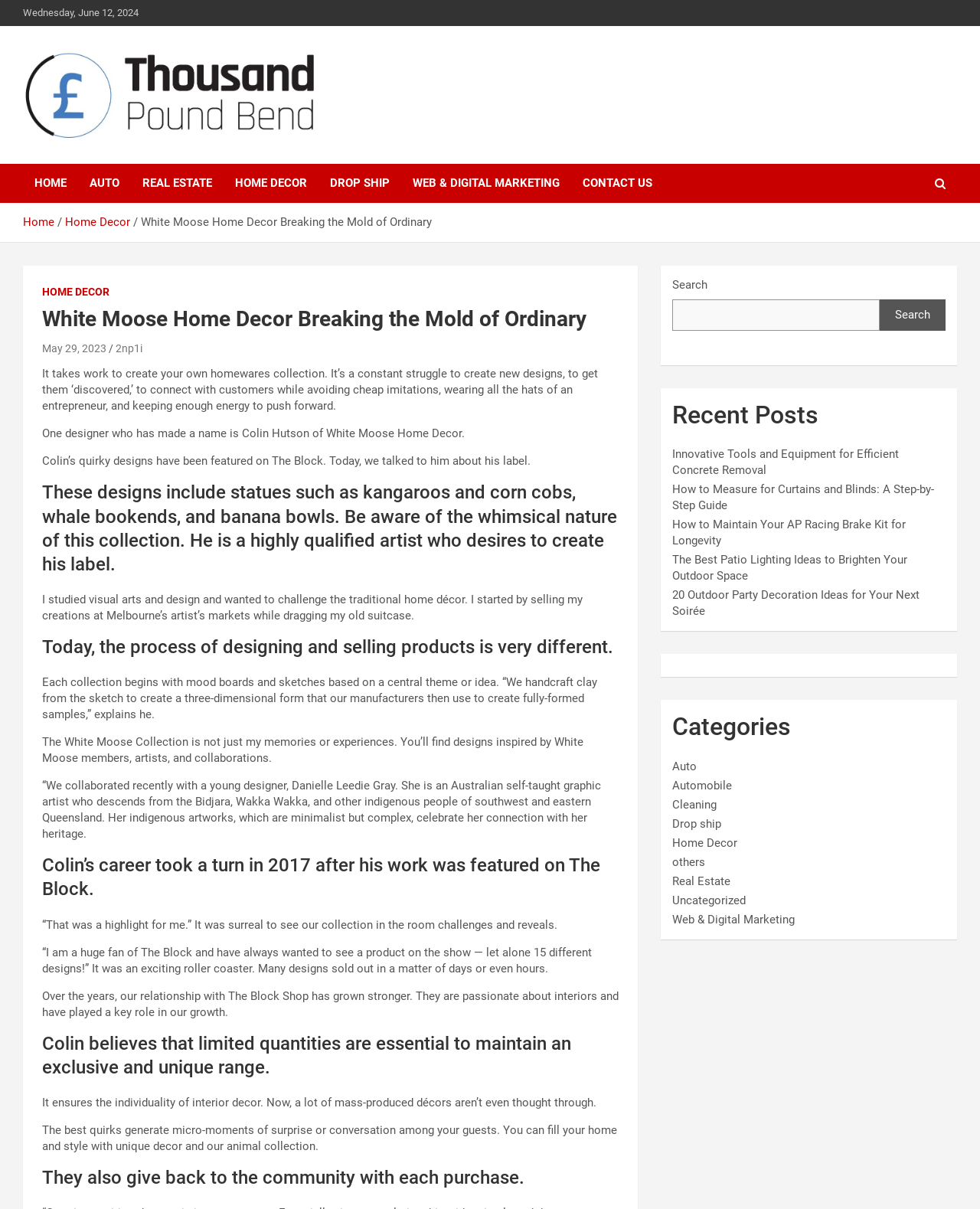Please determine the bounding box coordinates of the section I need to click to accomplish this instruction: "Click on HOME link".

[0.023, 0.135, 0.08, 0.168]